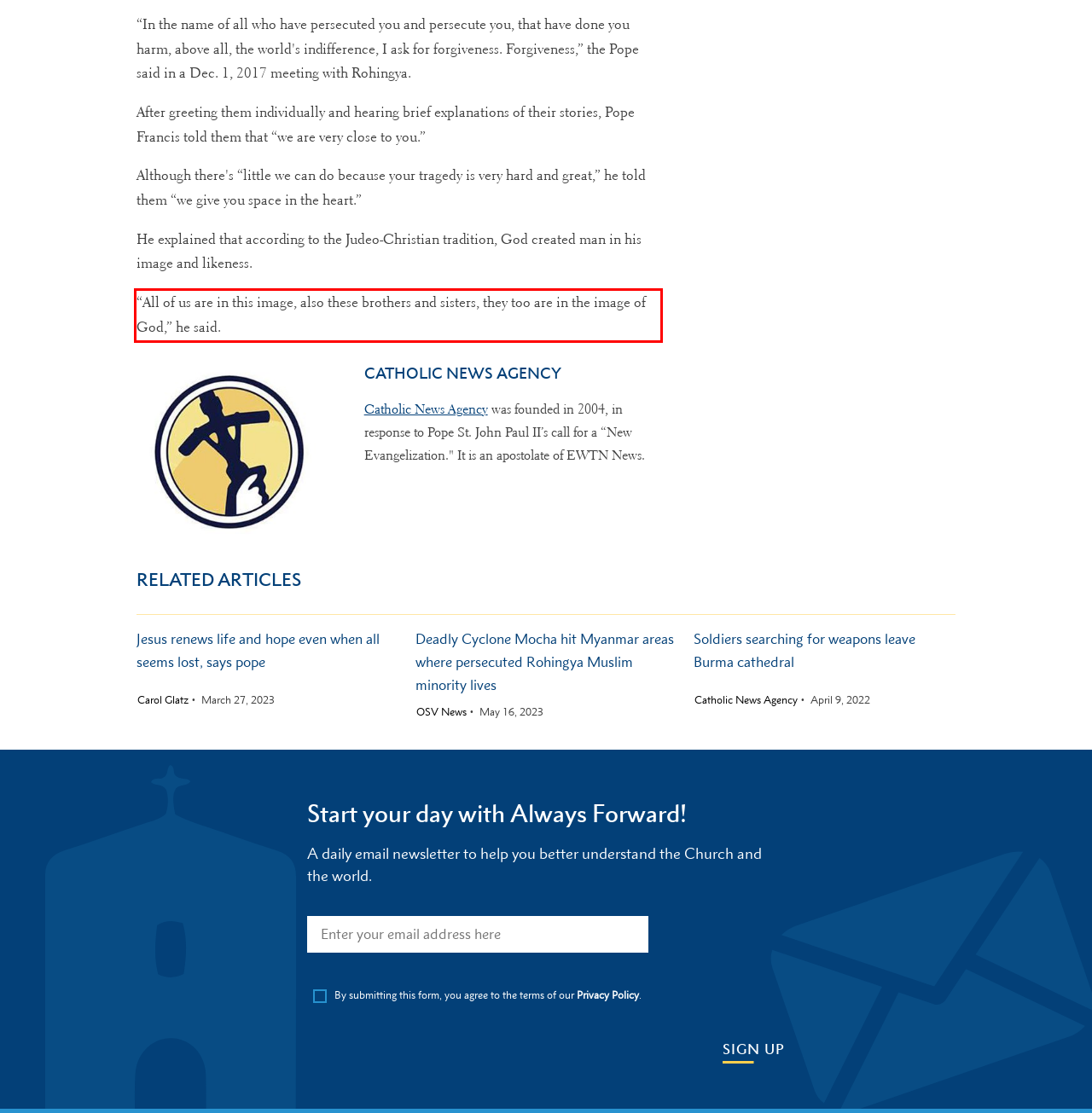Given a screenshot of a webpage with a red bounding box, please identify and retrieve the text inside the red rectangle.

“All of us are in this image, also these brothers and sisters, they too are in the image of God,” he said.